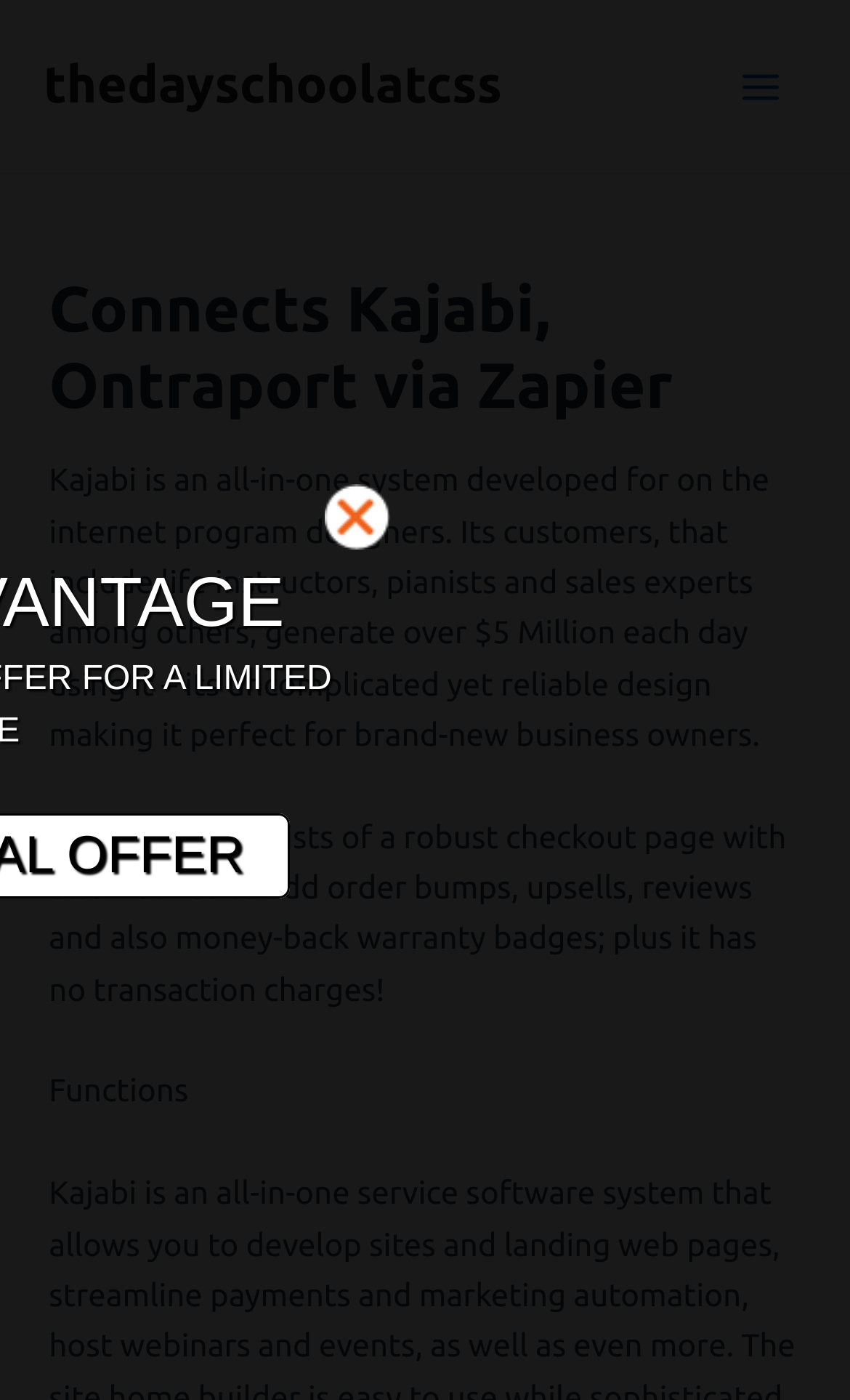What type of users does Kajabi cater to?
Kindly offer a comprehensive and detailed response to the question.

The text description mentions that Kajabi's customers include life instructors, pianists, and sales experts, among others, which implies that Kajabi is designed to cater to a wide range of users, including those in the education, arts, and sales industries.